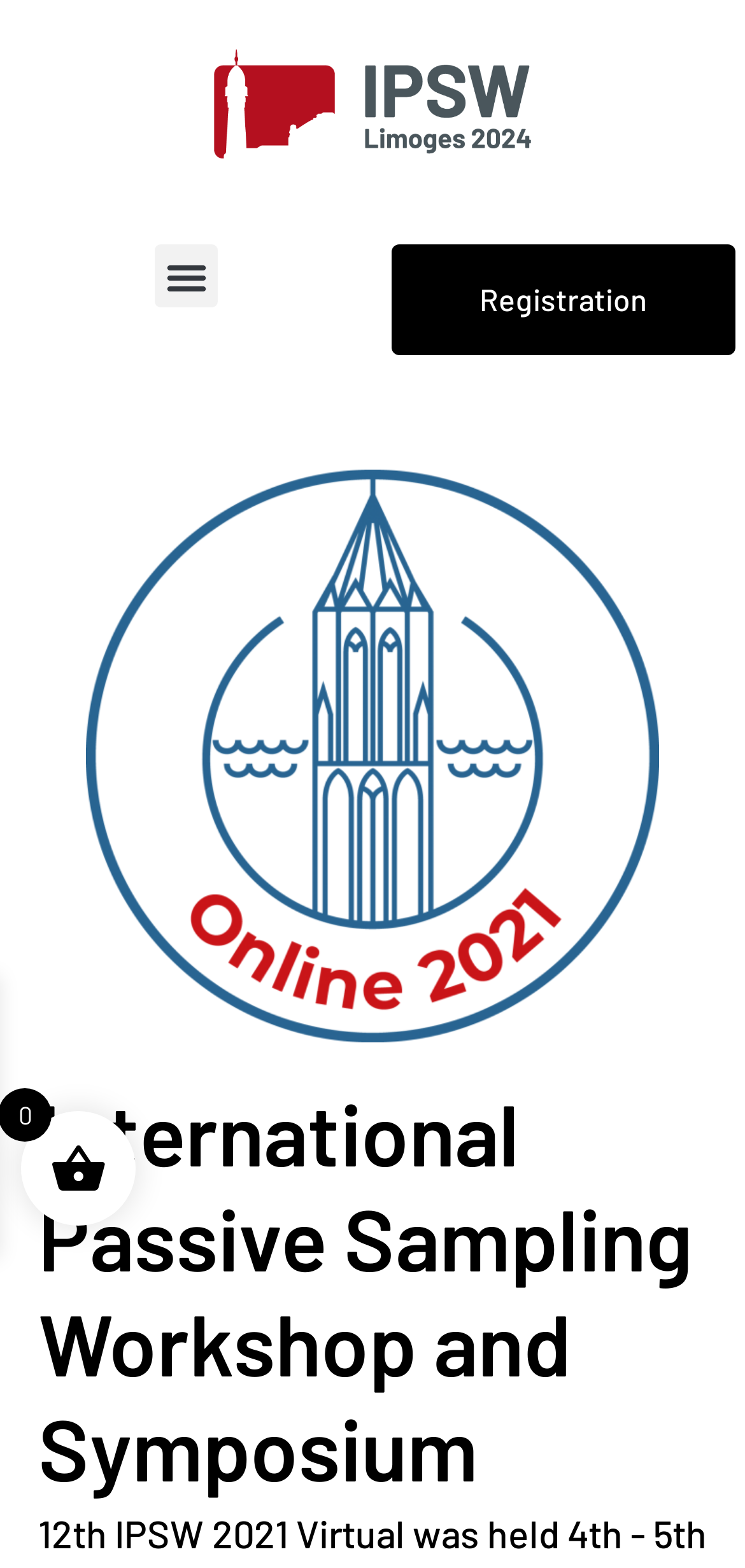Find the coordinates for the bounding box of the element with this description: "Menu".

[0.208, 0.156, 0.292, 0.196]